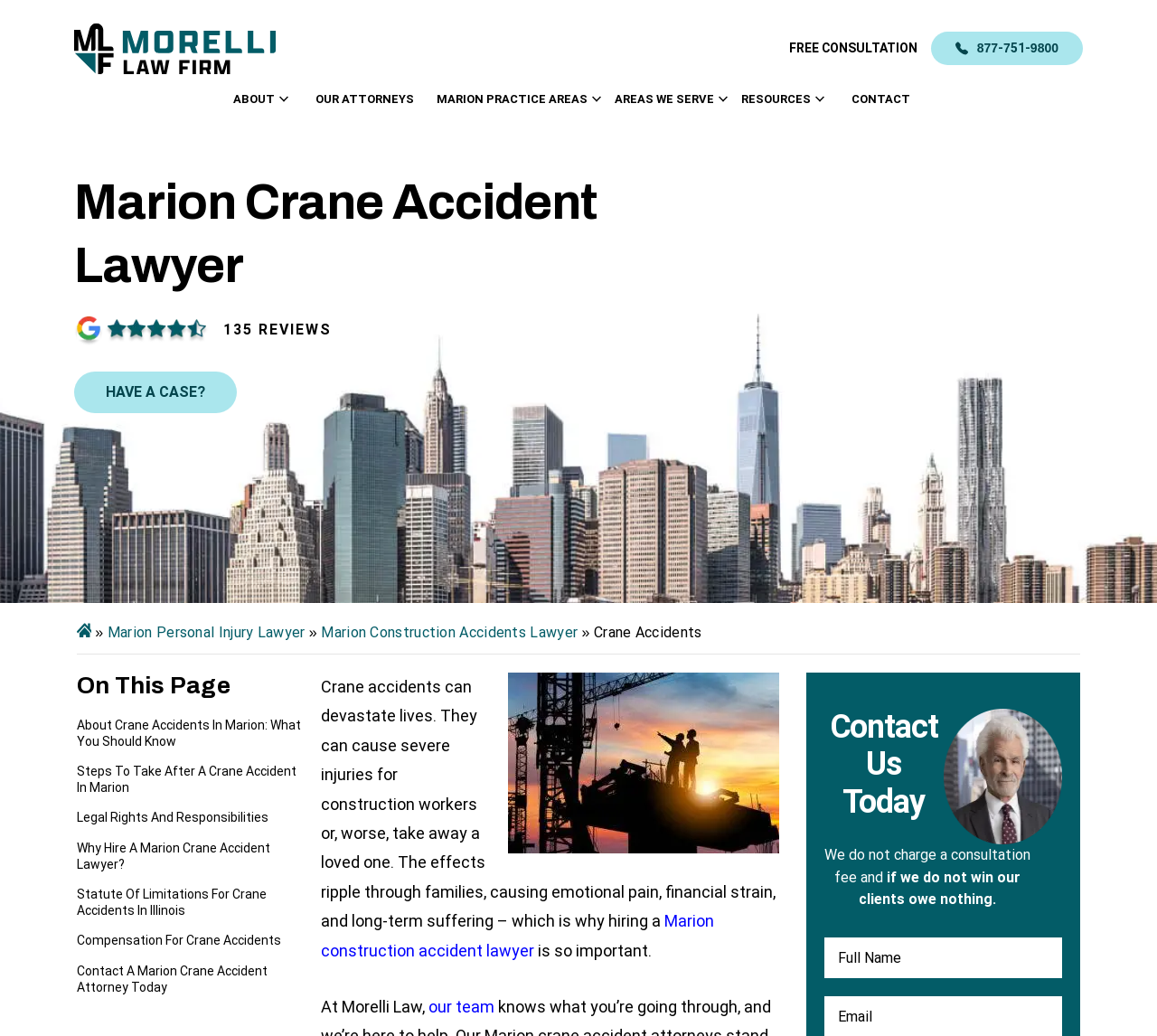Please identify the bounding box coordinates for the region that you need to click to follow this instruction: "Fill in the 'Full Name' field".

[0.712, 0.905, 0.918, 0.945]